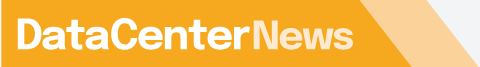What does the logo's design reflect?
Please answer the question with a detailed and comprehensive explanation.

The caption states that the sleek design of the logo reflects the brand's commitment to professionalism and innovation in the ever-evolving tech landscape, which suggests that the logo's design is intended to convey these values.